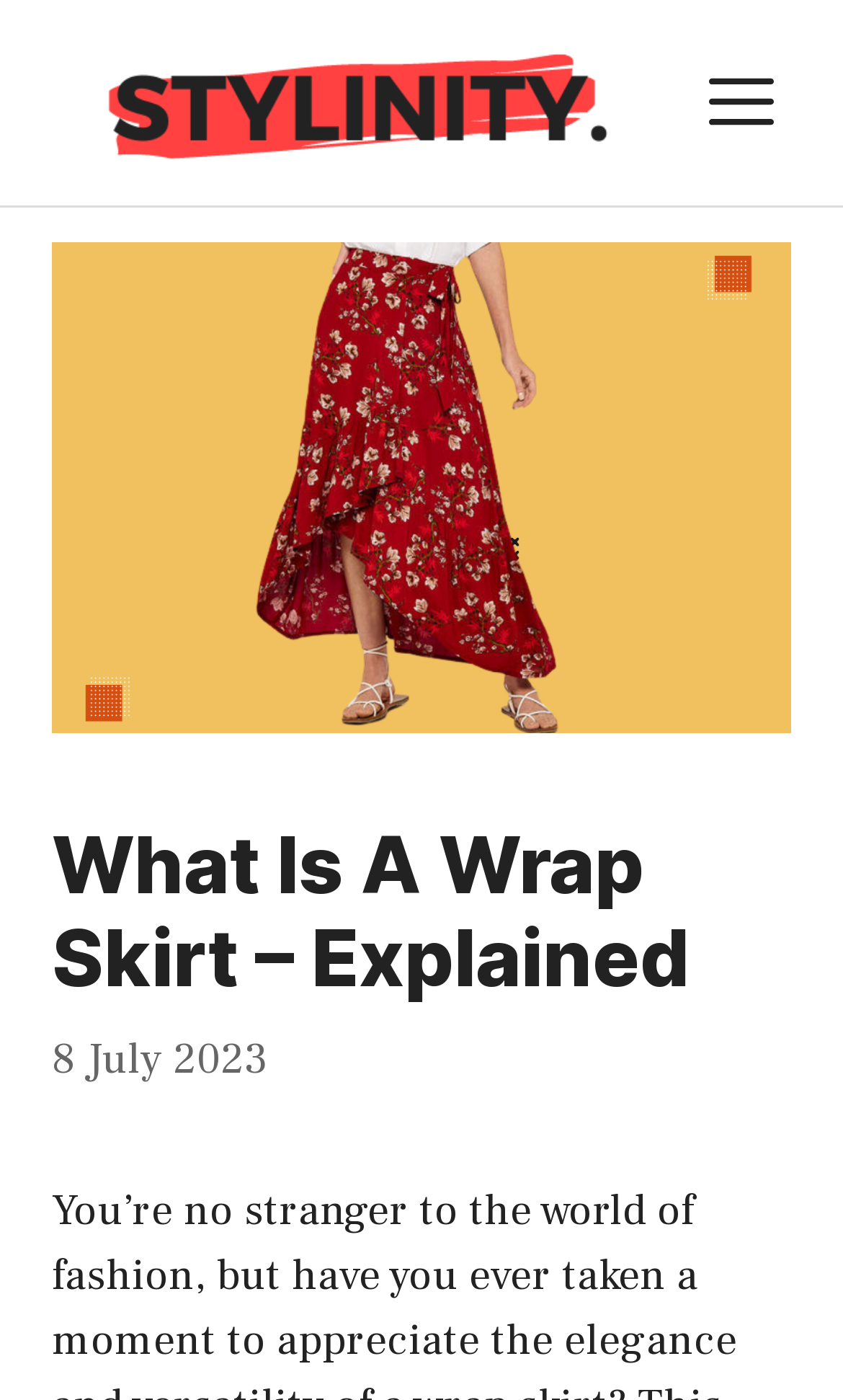Generate the text content of the main heading of the webpage.

What Is A Wrap Skirt – Explained